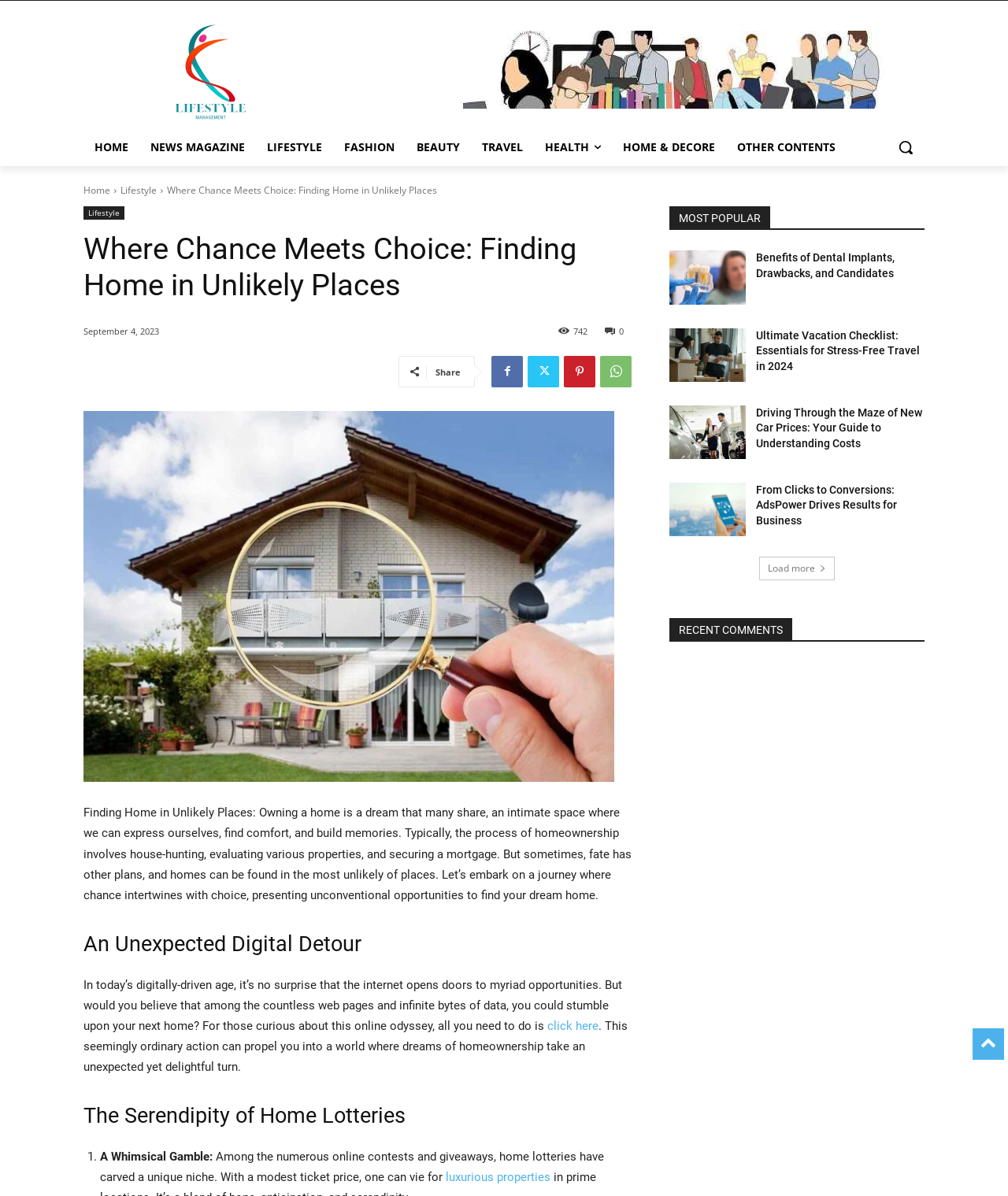Locate the bounding box coordinates of the element's region that should be clicked to carry out the following instruction: "Click on the 'HOME' link". The coordinates need to be four float numbers between 0 and 1, i.e., [left, top, right, bottom].

[0.083, 0.108, 0.138, 0.139]